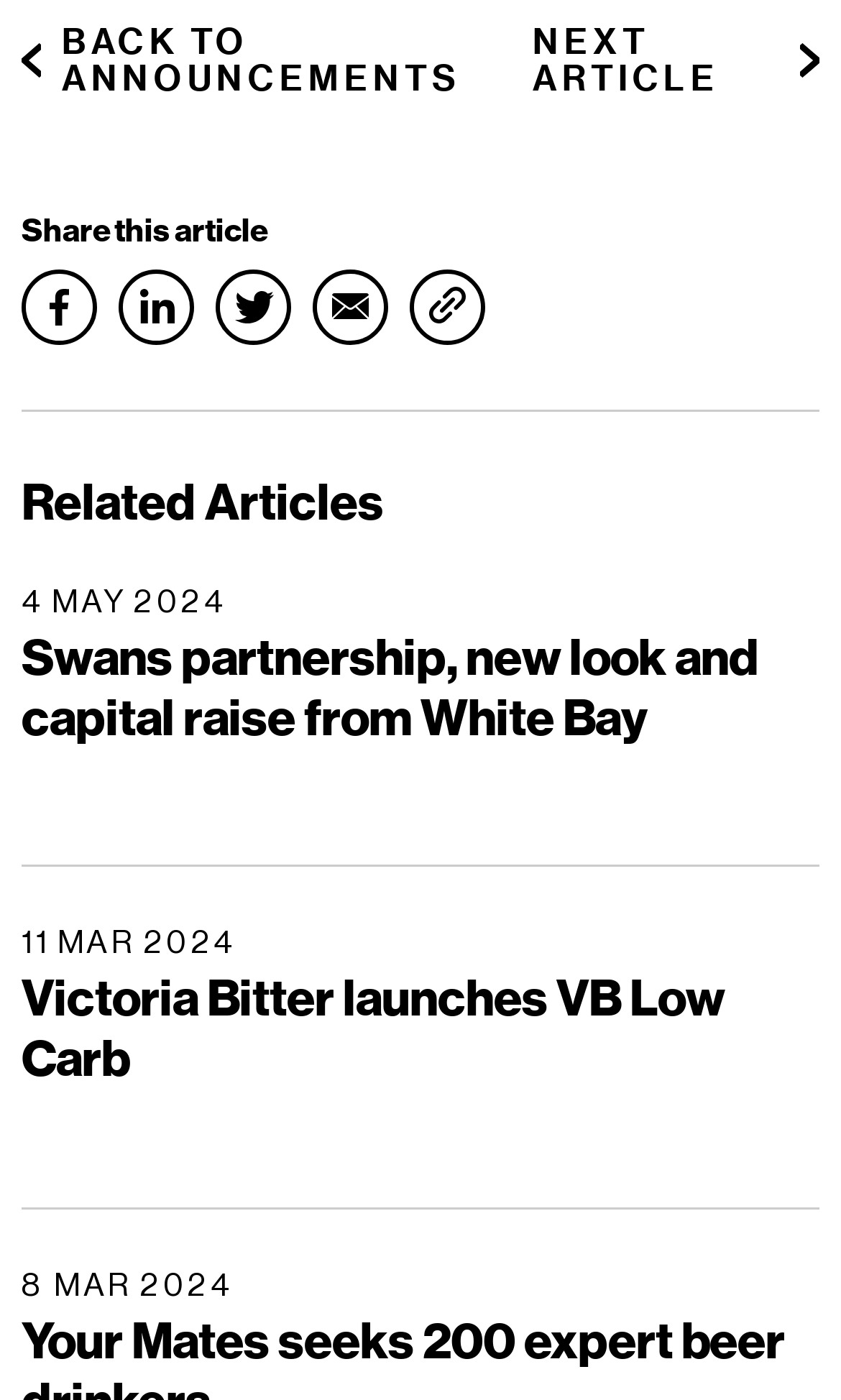Please identify the bounding box coordinates of the element I need to click to follow this instruction: "go back to announcements".

[0.026, 0.017, 0.633, 0.069]